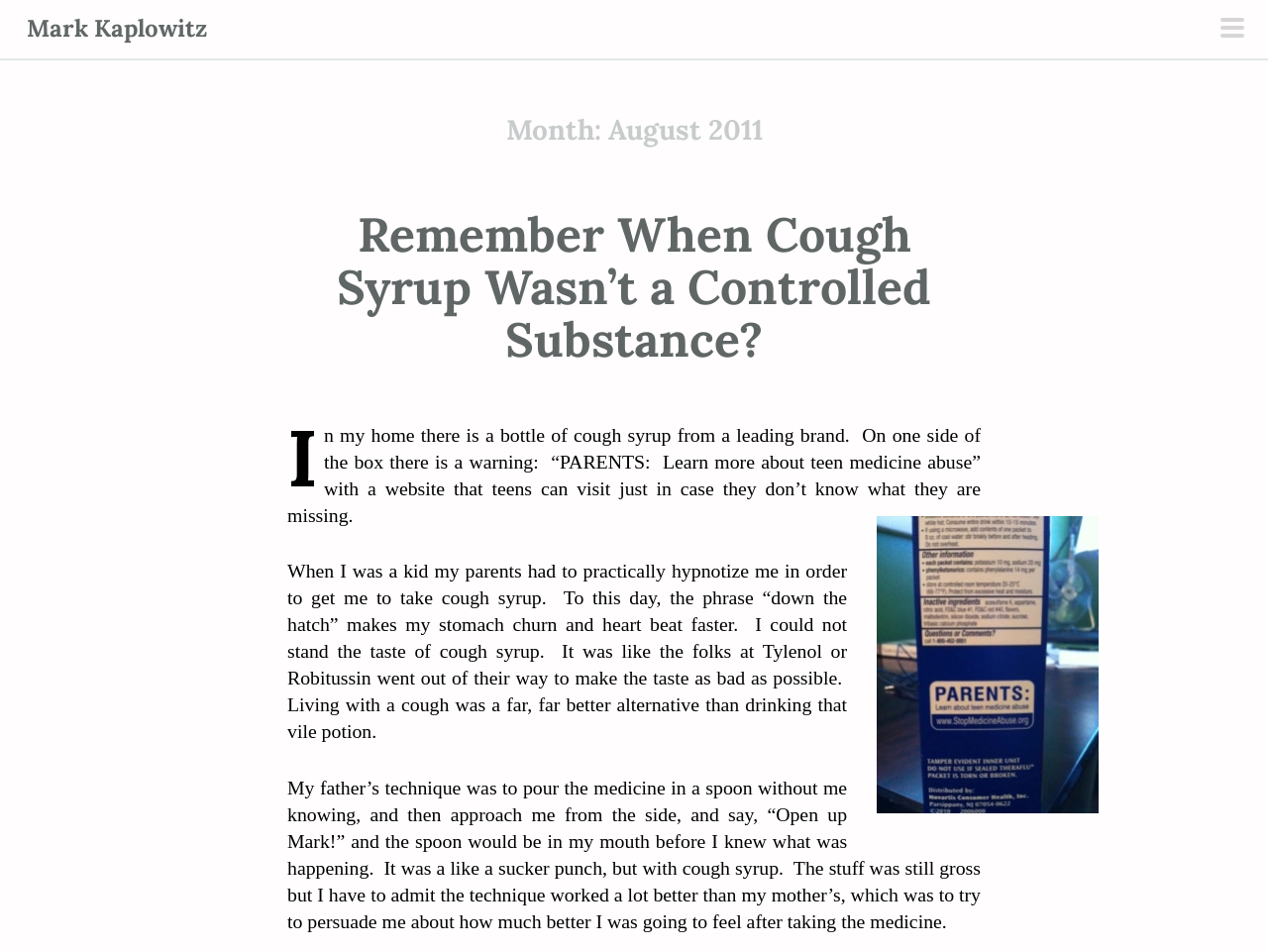Give a one-word or one-phrase response to the question:
What is the topic of the first blog post?

Cough syrup